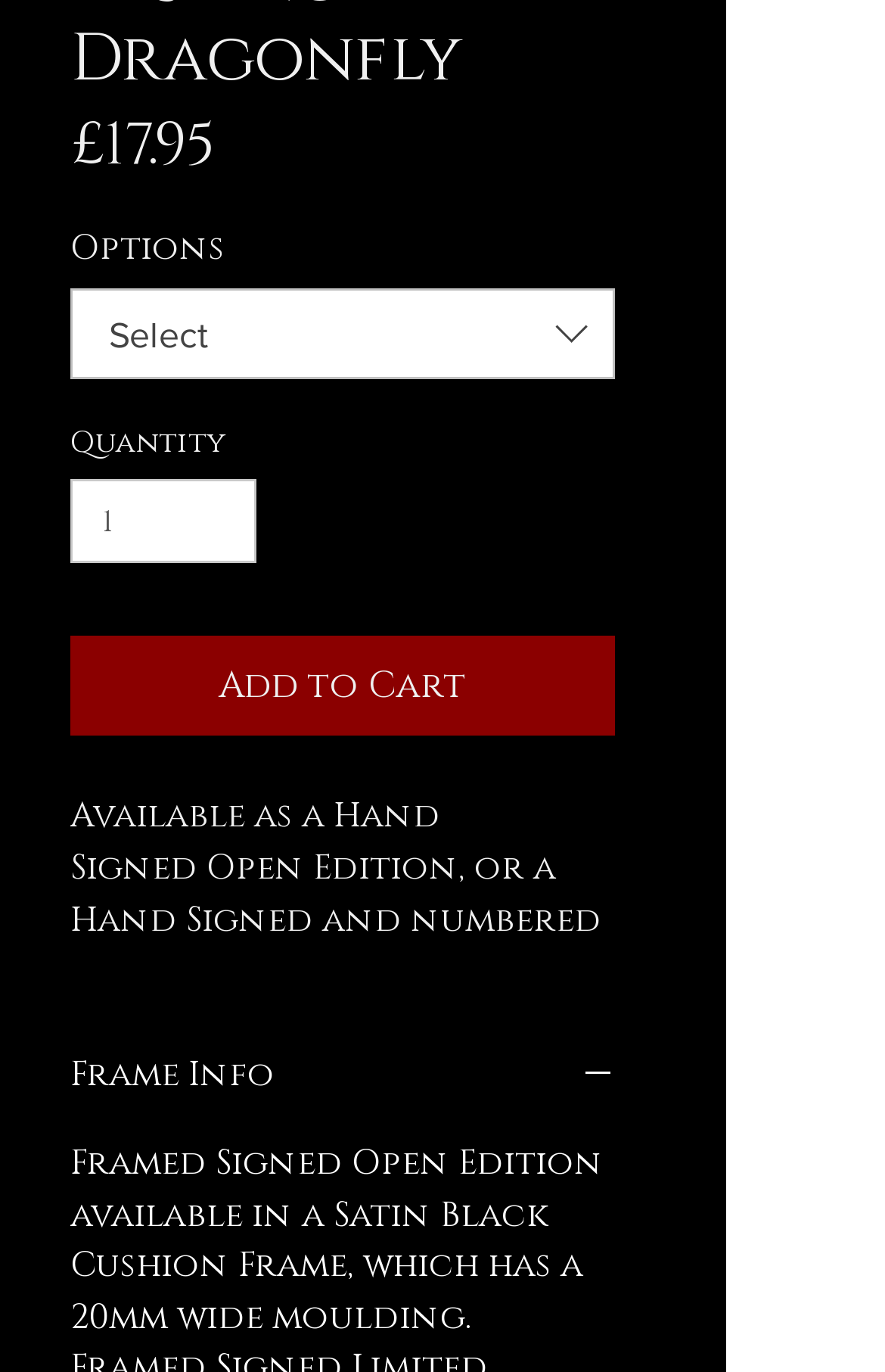What is the limited edition run of?
Please provide a single word or phrase as your answer based on the image.

159 prints